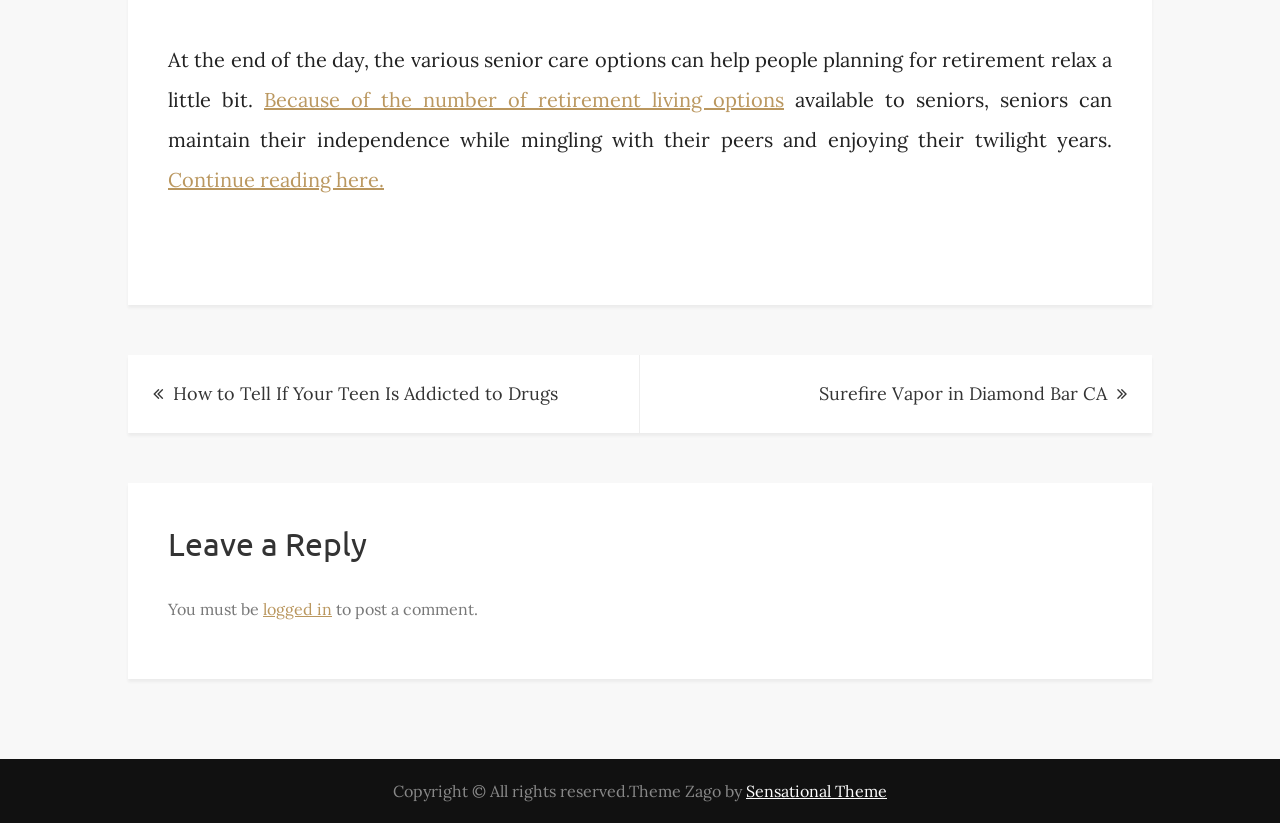Answer the question with a single word or phrase: 
What is required to post a comment?

login